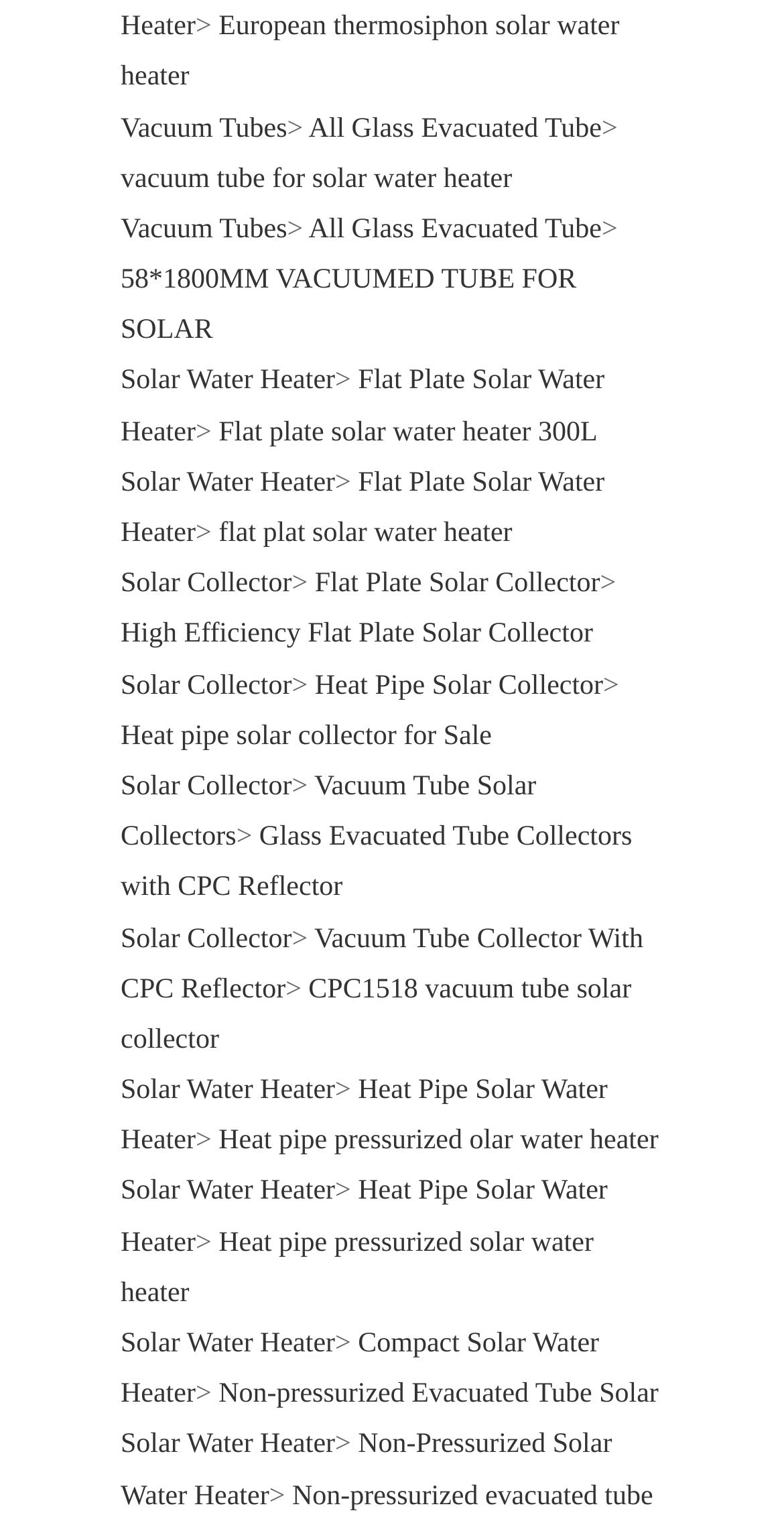Kindly respond to the following question with a single word or a brief phrase: 
What type of products are listed on this webpage?

Solar water heaters and collectors